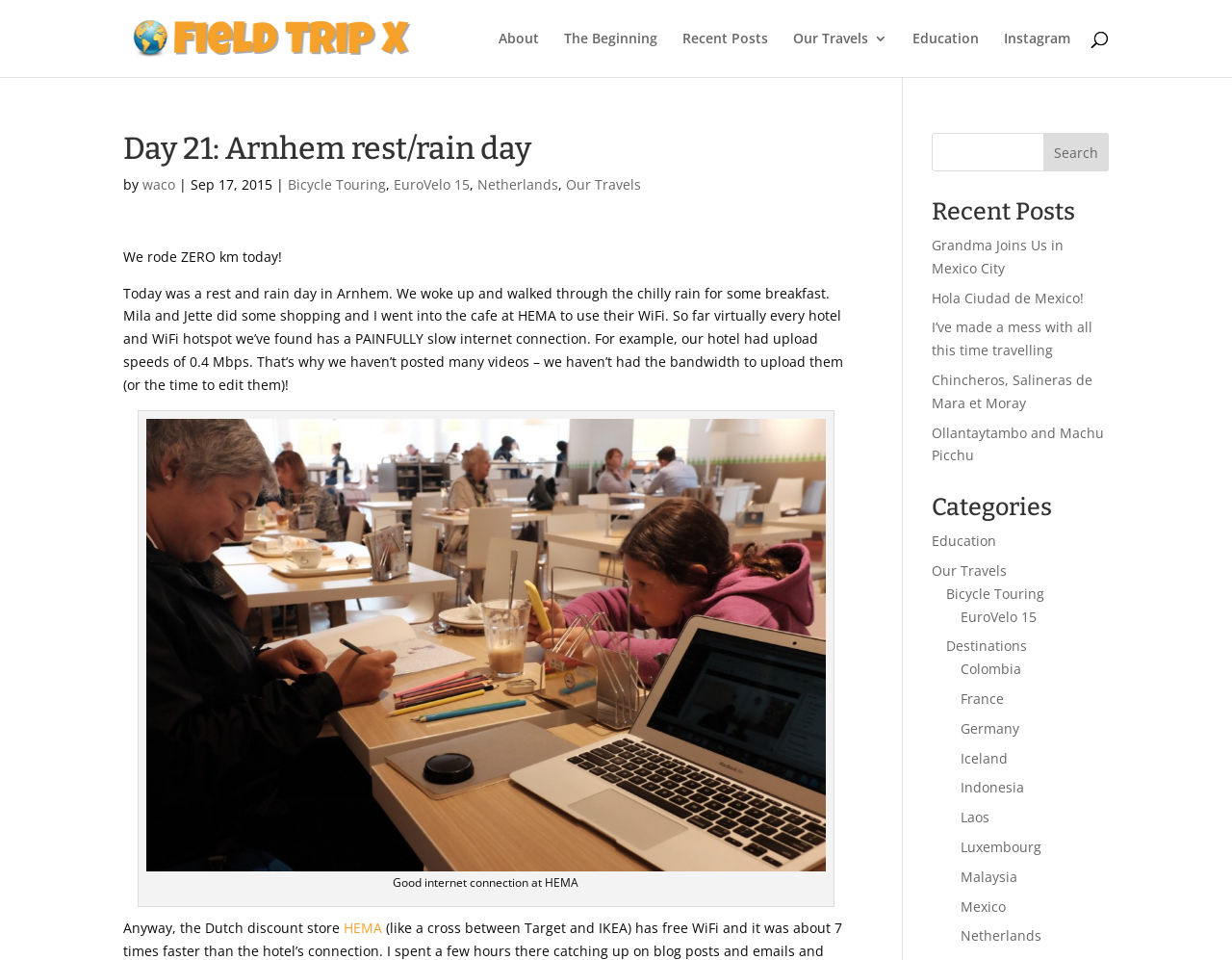What is the name of the store mentioned in the article?
Please answer the question with a detailed response using the information from the screenshot.

The store's name can be found in the article's content, where it says 'the Dutch discount store HEMA'.